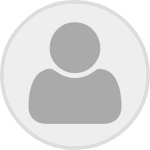Describe every aspect of the image in depth.

The image features a generic placeholder icon, often used to represent a user or an individual whose specific identity is not available. Accompanying this icon is the name "Zach Winslett," identified as a journalist associated with FOX19, along with his location stating "Calera, AL, United States." This context suggests he is part of a professional or media-related entry, likely intended to provide contact details or background information on Zach Winslett for networking or communication purposes. The layout indicates that this entry may also include links for subscribing to updates or exploring more about the platform's features.